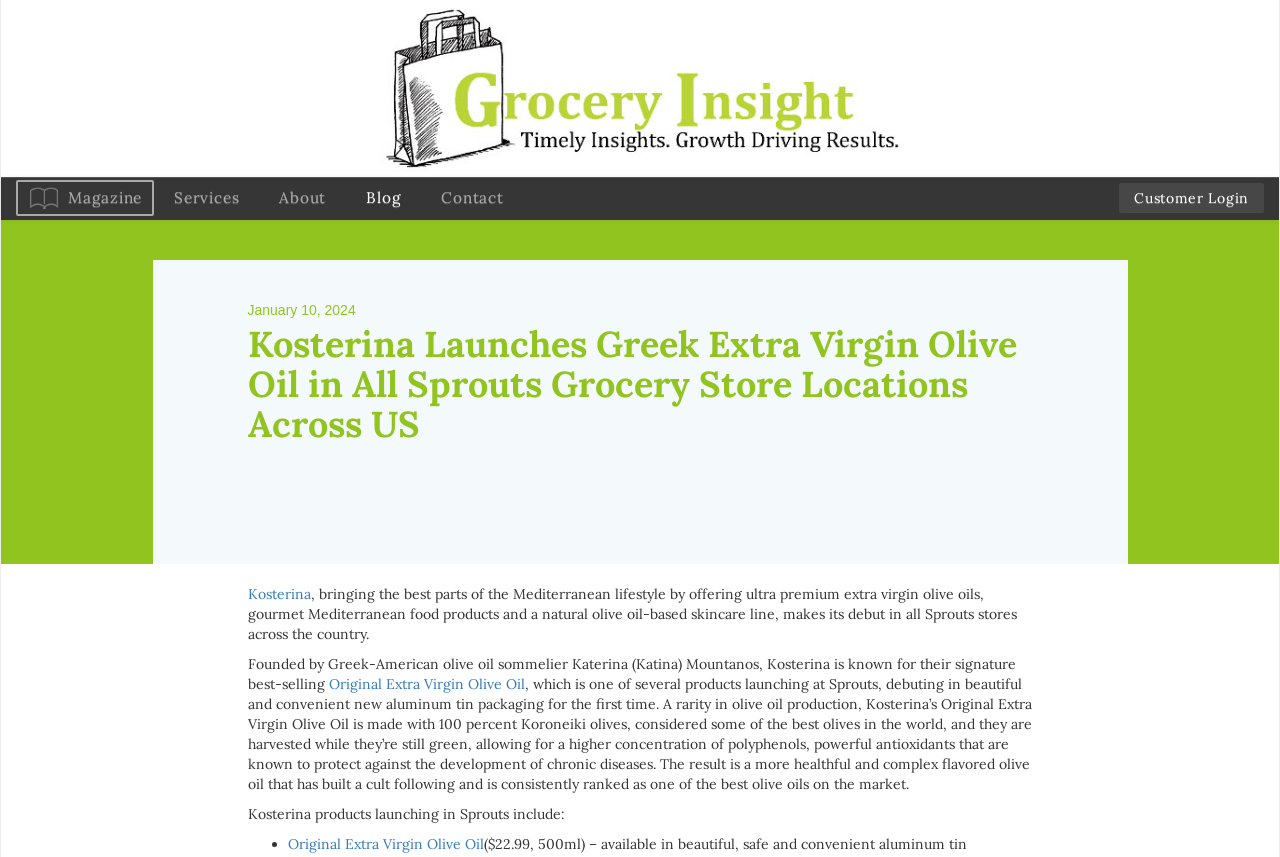What is the name of the founder of Kosterina?
Respond to the question with a single word or phrase according to the image.

Katerina (Katina) Mountanos